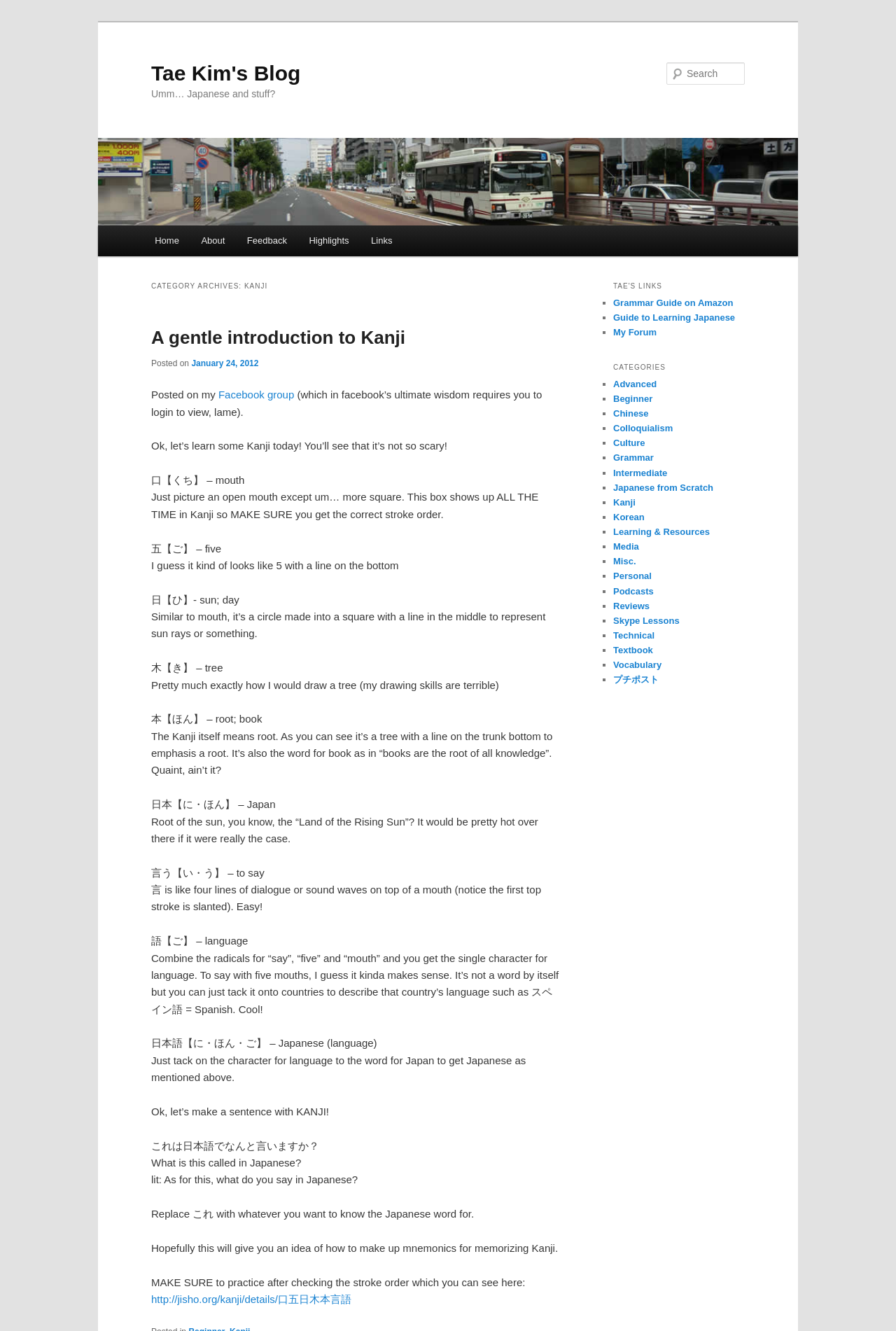Identify the bounding box coordinates of the area that should be clicked in order to complete the given instruction: "Read the post 'A gentle introduction to Kanji'". The bounding box coordinates should be four float numbers between 0 and 1, i.e., [left, top, right, bottom].

[0.169, 0.236, 0.625, 0.268]